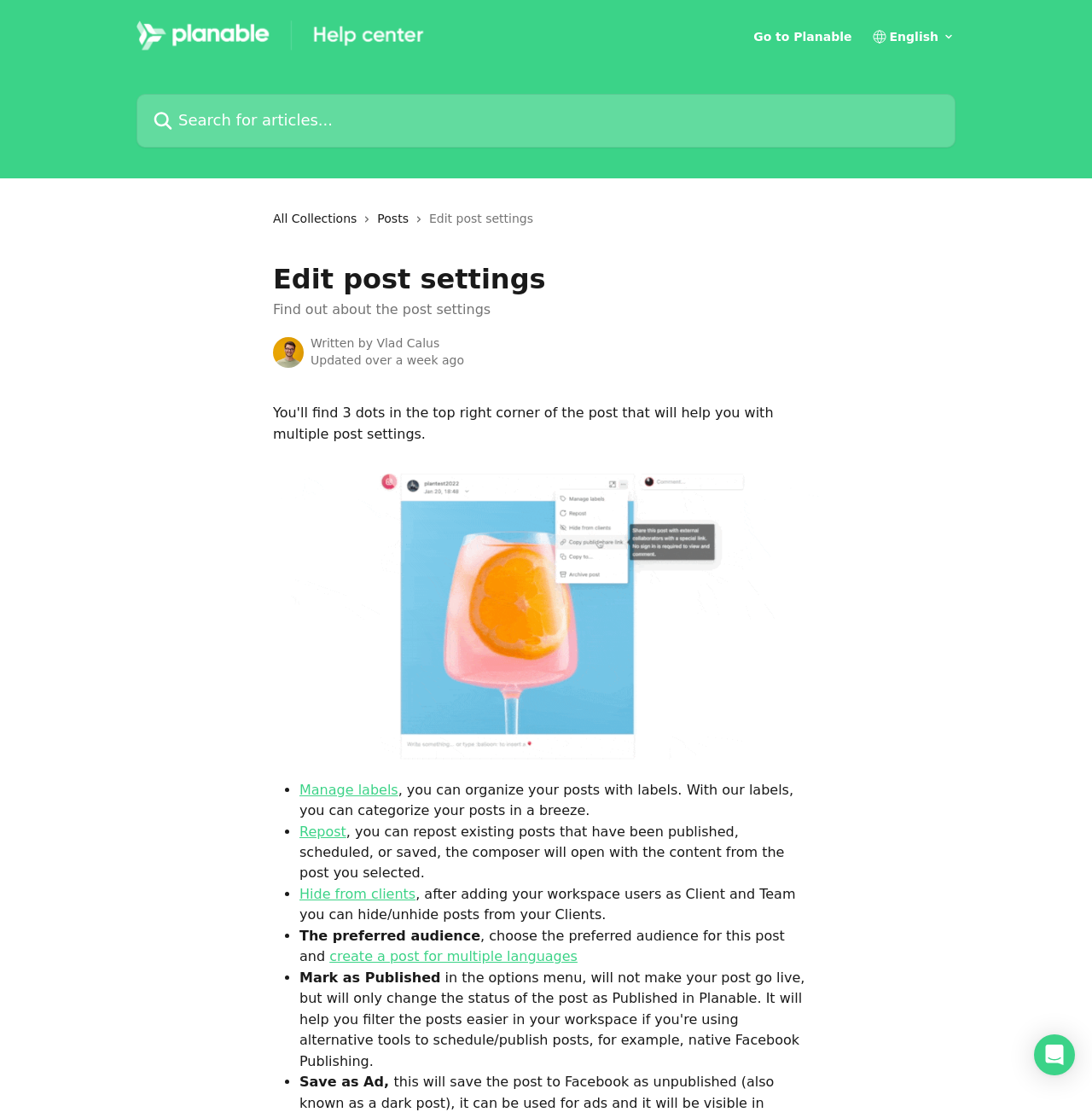What is the function of the 'Hide from clients' feature?
Give a comprehensive and detailed explanation for the question.

The 'Hide from clients' feature allows users to hide or unhide posts from their clients after adding their workspace users as Client and Team.